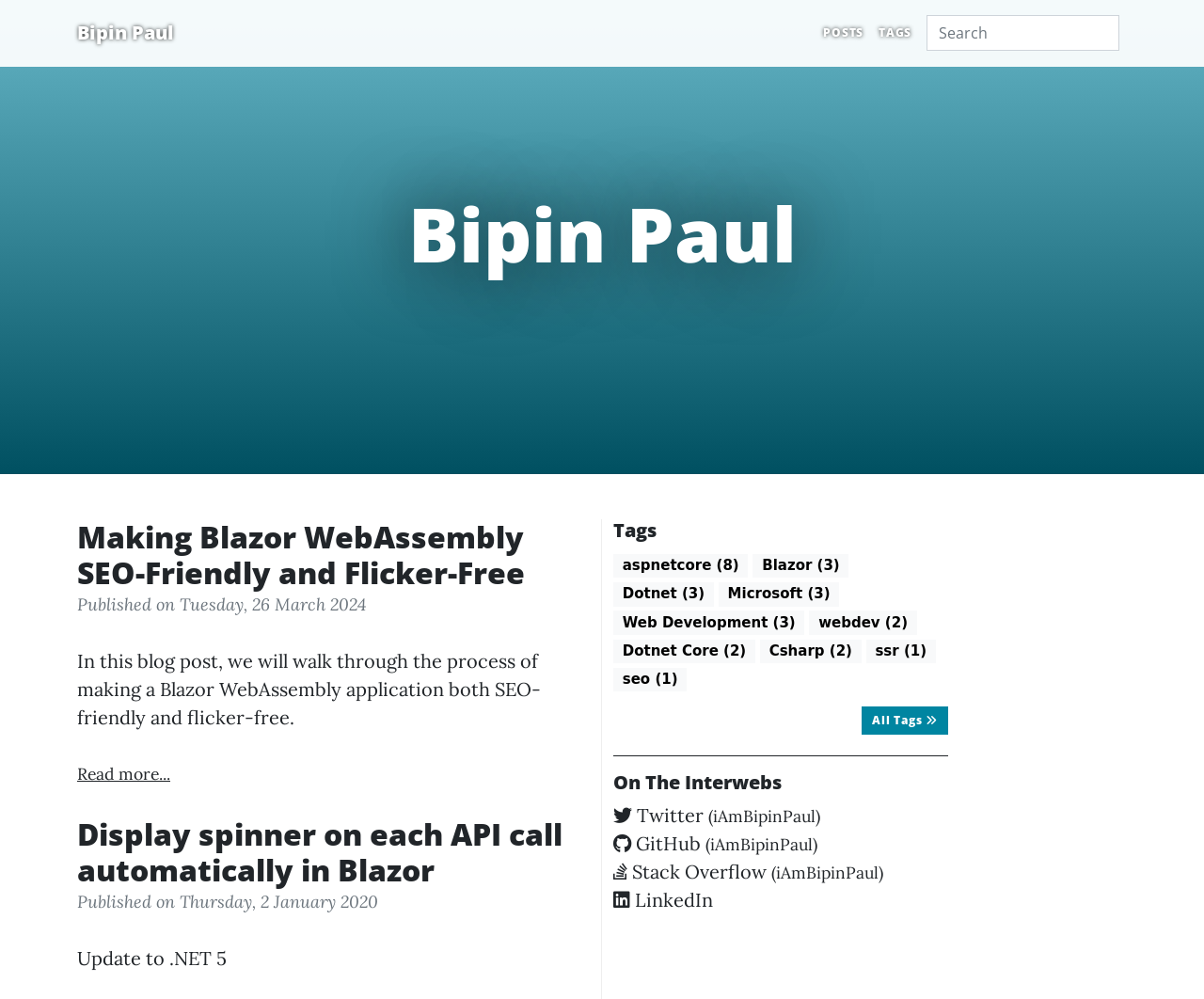Please determine the bounding box coordinates of the element to click in order to execute the following instruction: "Search for something". The coordinates should be four float numbers between 0 and 1, specified as [left, top, right, bottom].

[0.77, 0.015, 0.93, 0.051]